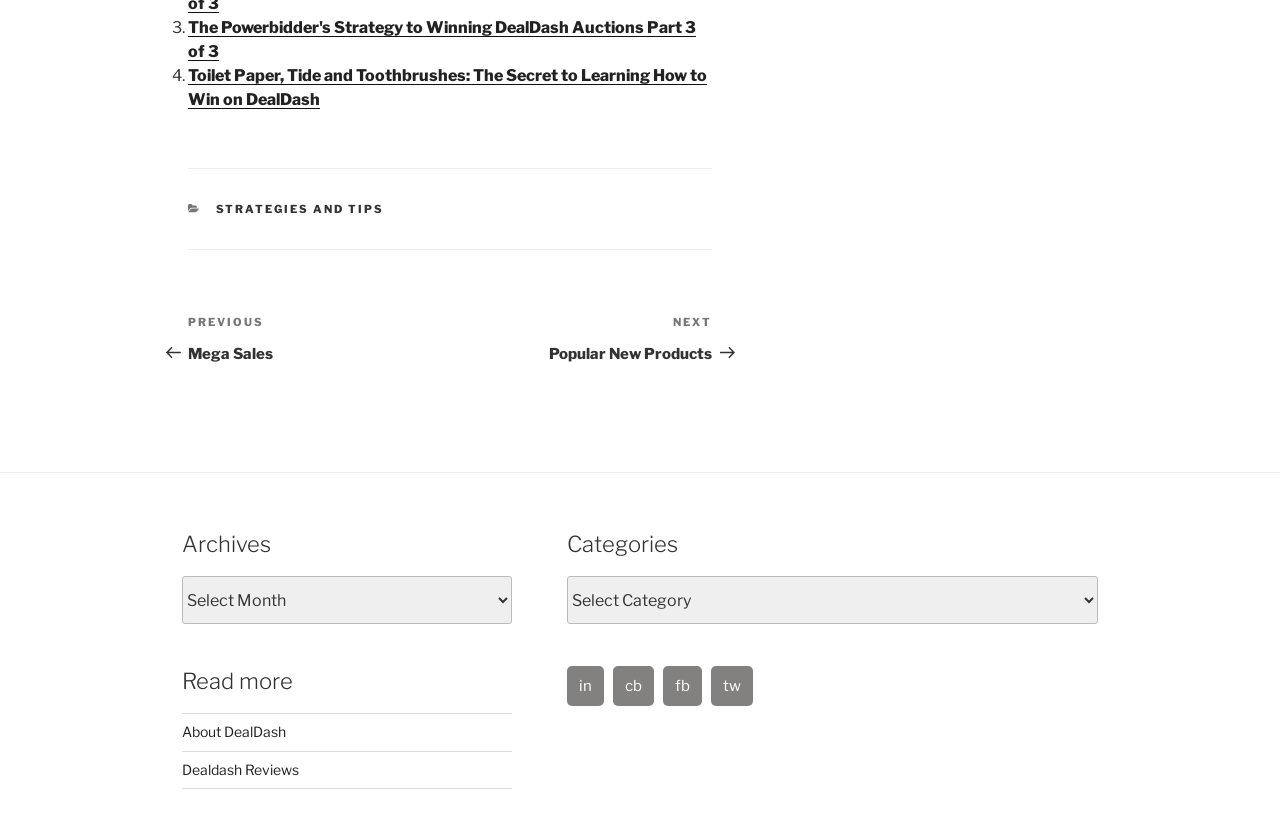Can you show the bounding box coordinates of the region to click on to complete the task described in the instruction: "Follow DealDash on Facebook"?

[0.527, 0.819, 0.539, 0.841]